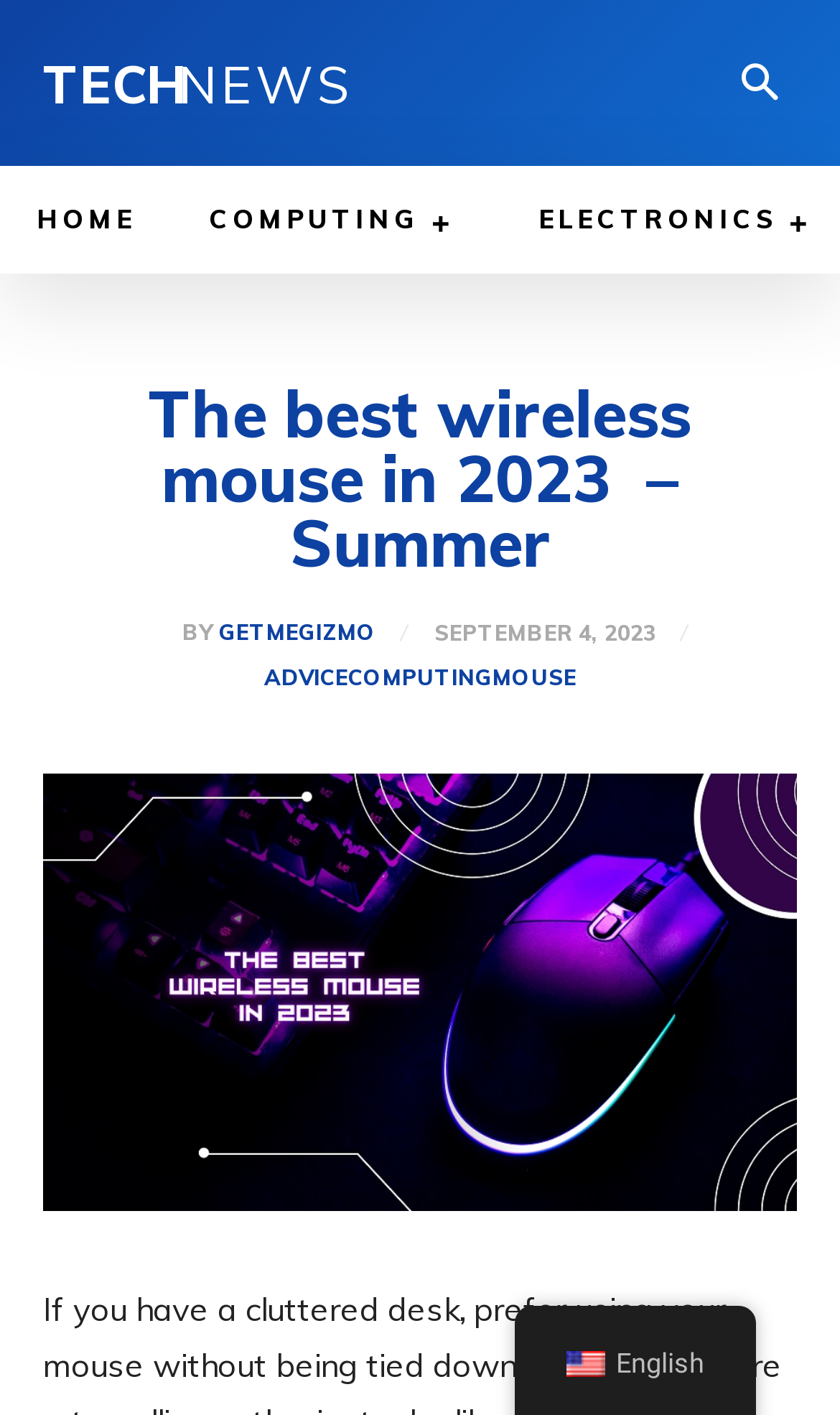Could you identify the text that serves as the heading for this webpage?

The best wireless mouse in 2023  – Summer